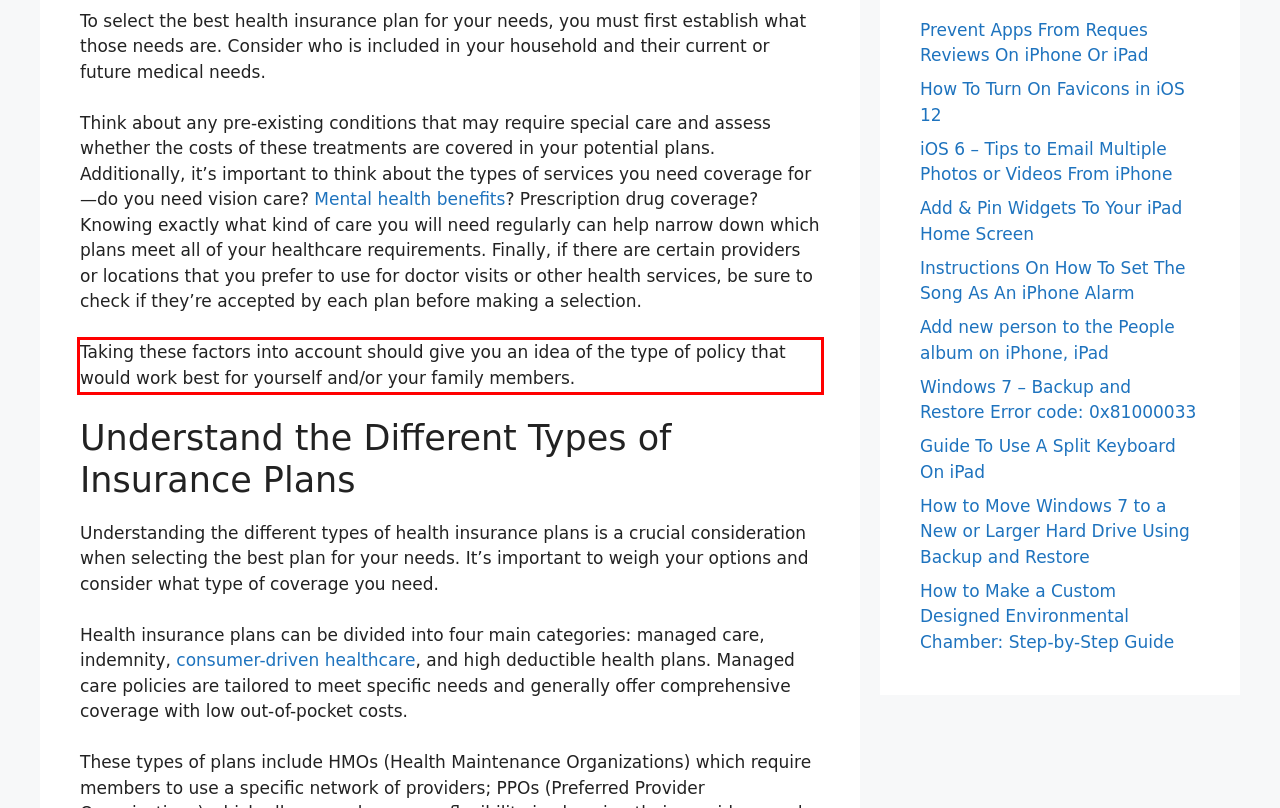Within the screenshot of a webpage, identify the red bounding box and perform OCR to capture the text content it contains.

Taking these factors into account should give you an idea of the type of policy that would work best for yourself and/or your family members.